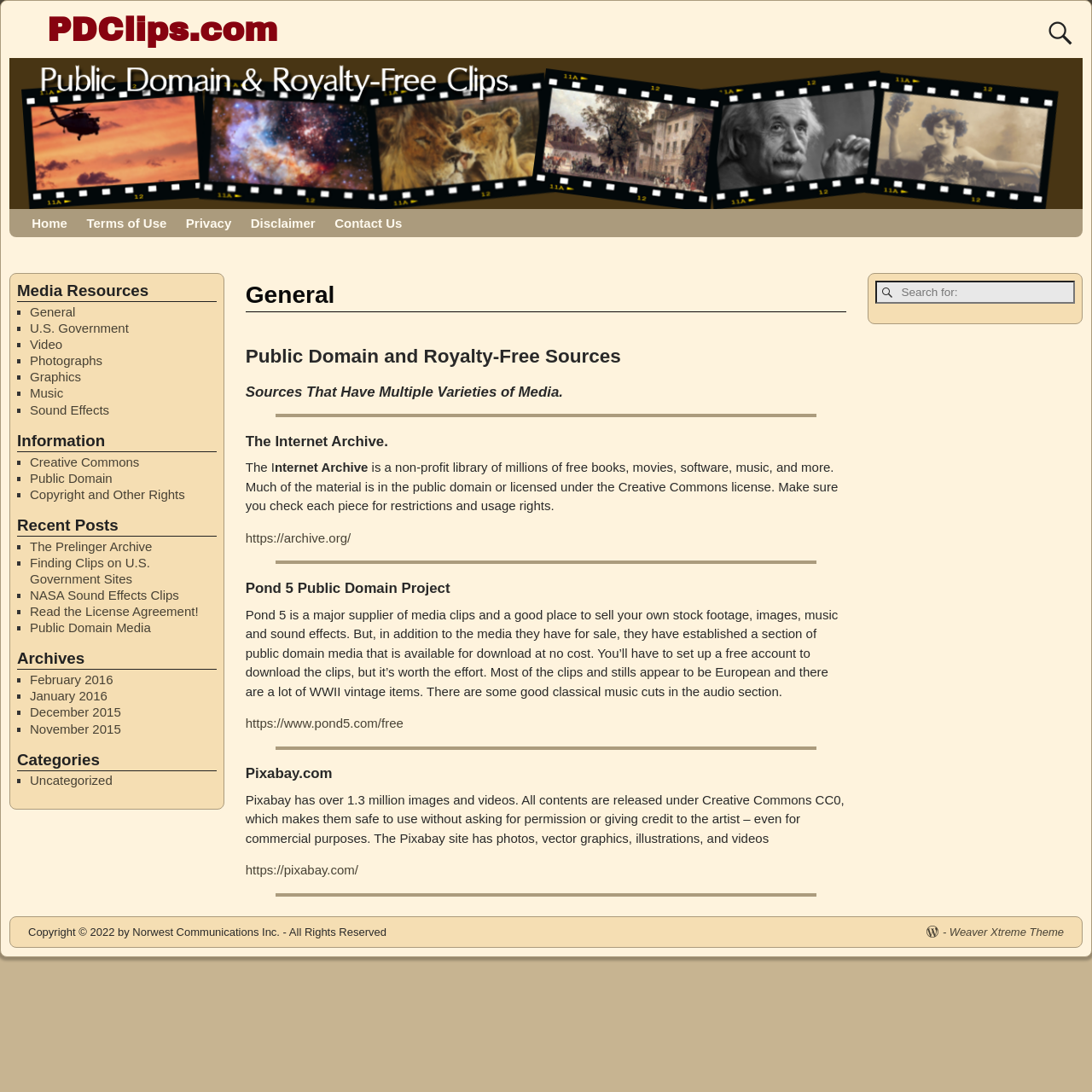Generate a thorough caption detailing the webpage content.

The webpage is titled "General – PDClips.com" and has a header image at the top. Below the header image, there is a search bar located at the top right corner. The main content of the webpage is divided into two sections: the main section on the left and the complementary section on the right.

In the main section, there are several headings and articles. The first heading is "General" followed by a description of public domain and royalty-free sources. Below this, there are several subheadings, including "The Internet Archive", "Pond 5 Public Domain Project", and "Pixabay.com", each with a brief description and a link to the respective website.

In the complementary section, there are several headings, including "Media Resources", "Information", "Recent Posts", and "Archives". Under "Media Resources", there are links to various categories such as "General", "U.S. Government", "Video", "Photographs", "Graphics", "Music", and "Sound Effects". Under "Information", there are links to "Creative Commons", "Public Domain", and "Copyright and Other Rights". The "Recent Posts" section lists several articles, including "The Prelinger Archive", "Finding Clips on U.S. Government Sites", and "NASA Sound Effects Clips". The "Archives" section lists links to monthly archives from 2015 and 2016.

At the top of the webpage, there is a navigation menu with links to "Home", "Terms of Use", "Privacy", "Disclaimer", and "Contact Us".